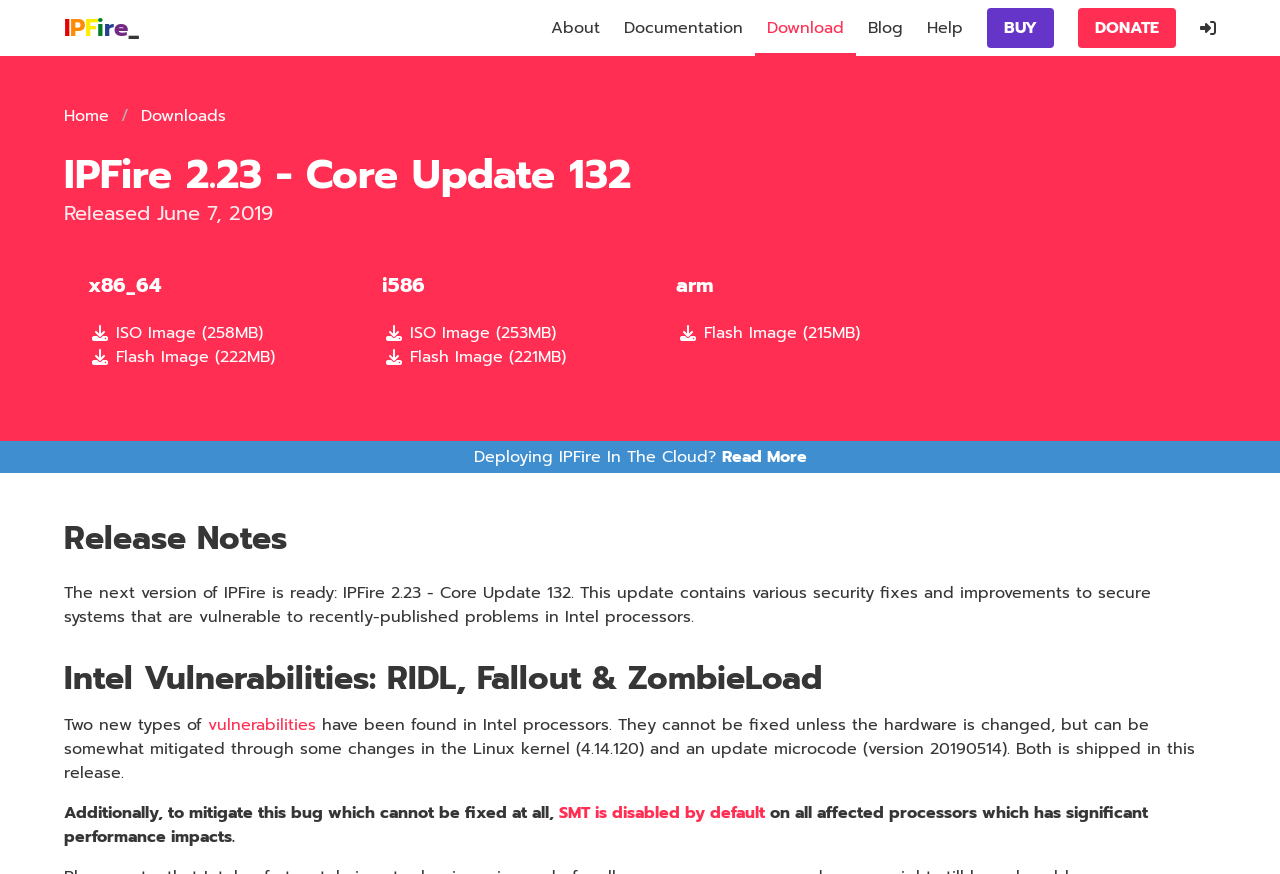Please find the bounding box coordinates of the element that you should click to achieve the following instruction: "Click on the 'Download' link". The coordinates should be presented as four float numbers between 0 and 1: [left, top, right, bottom].

[0.59, 0.0, 0.669, 0.064]